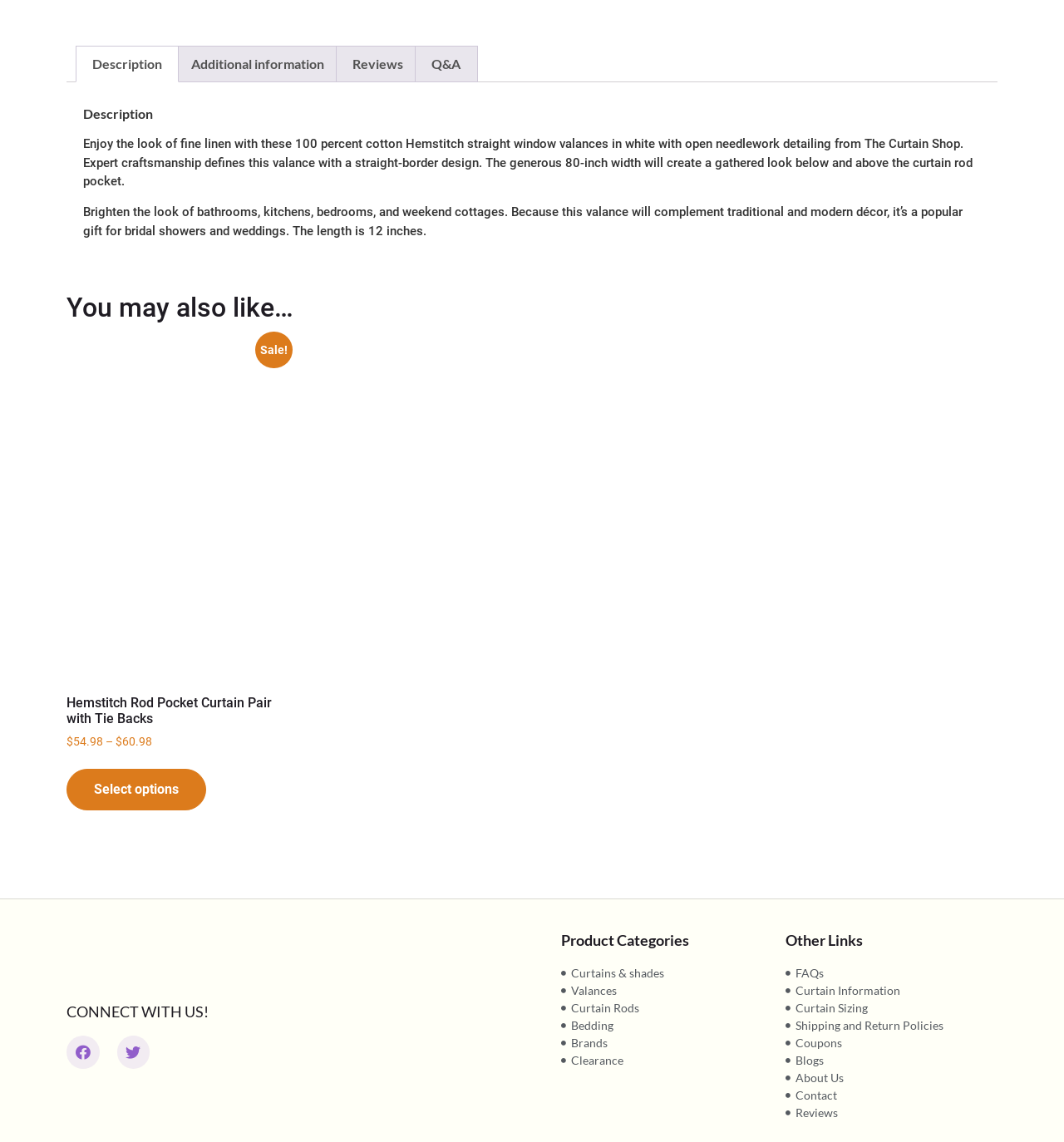What is the material of the Hemstitch straight window valances?
Give a detailed response to the question by analyzing the screenshot.

According to the product description, the Hemstitch straight window valances are made of 100 percent cotton, which is mentioned in the first paragraph of the product description.